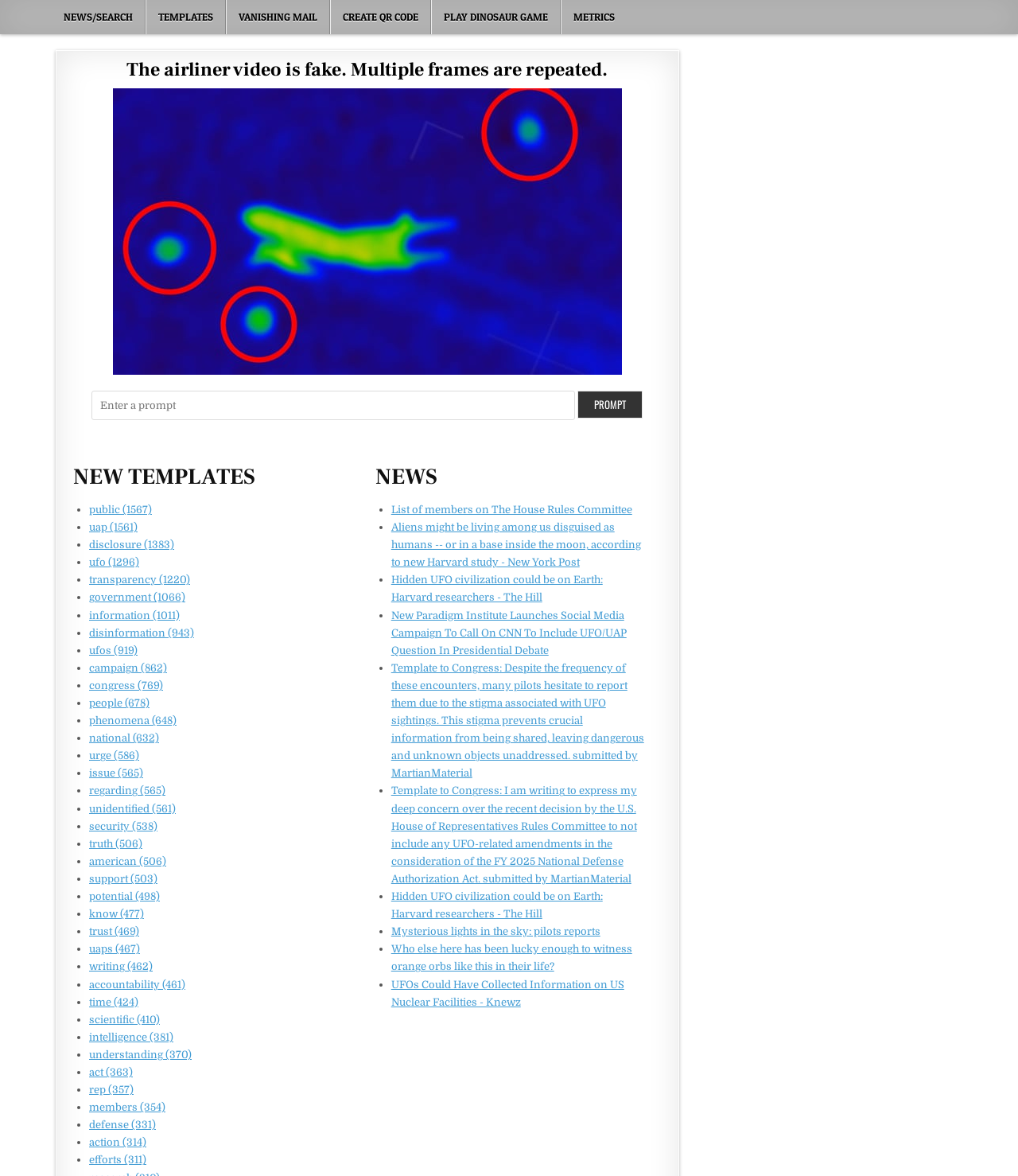Please determine the bounding box coordinates of the area that needs to be clicked to complete this task: 'Click on the 'public (1567)' link'. The coordinates must be four float numbers between 0 and 1, formatted as [left, top, right, bottom].

[0.088, 0.428, 0.149, 0.438]